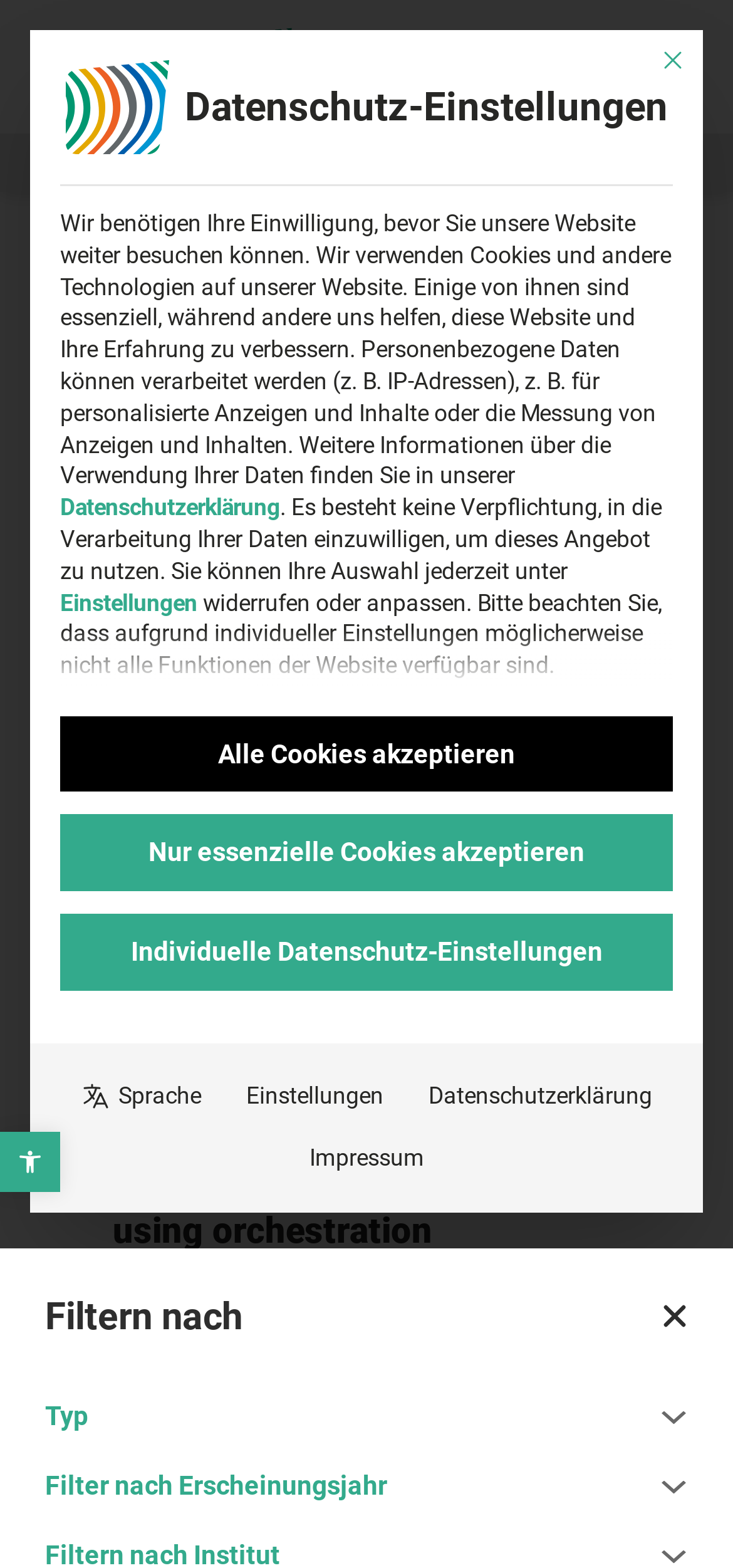What type of publications are listed on the webpage?
Based on the image, respond with a single word or phrase.

Research publications